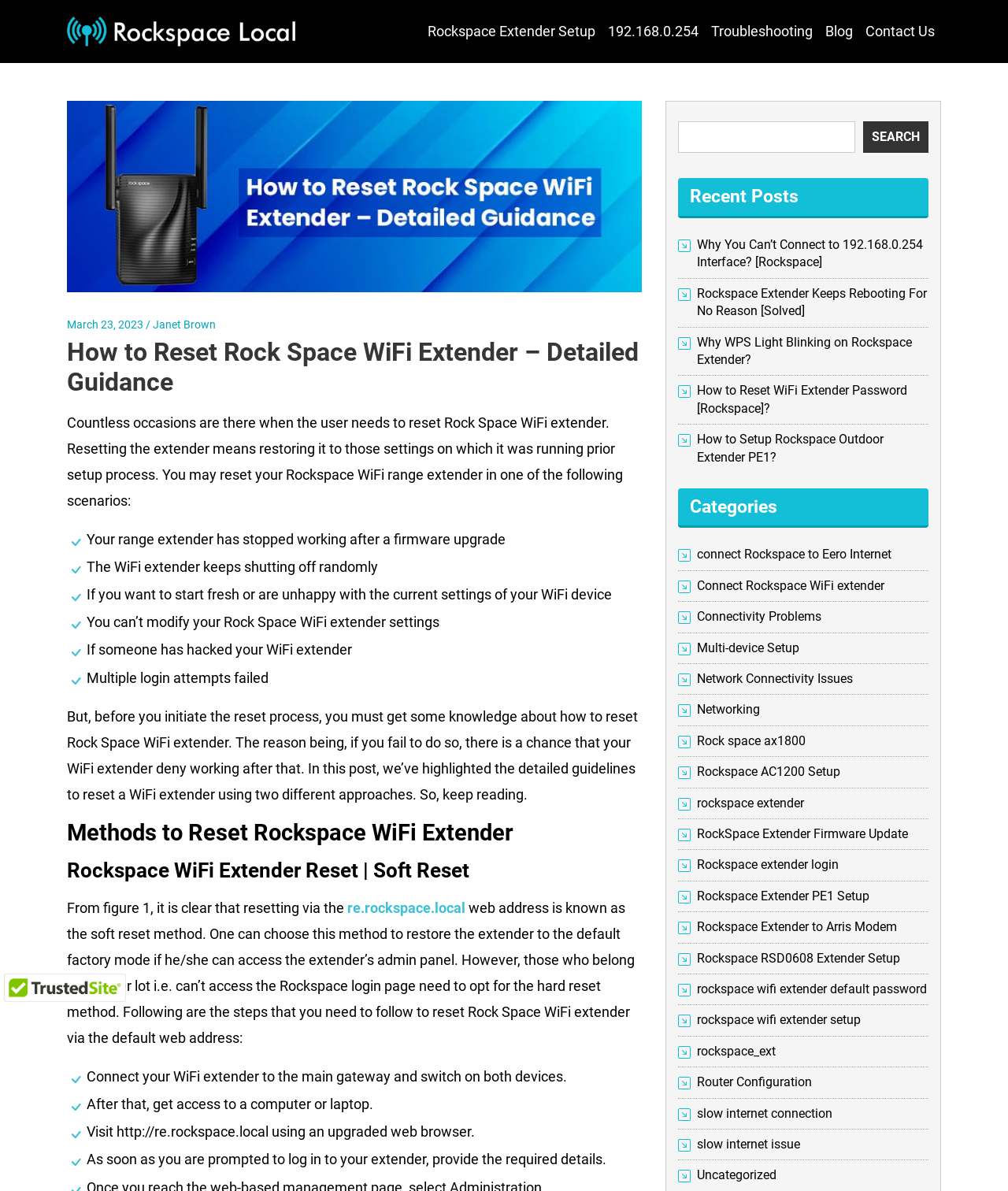Please determine the bounding box coordinates for the UI element described as: "Networking".

[0.691, 0.59, 0.754, 0.602]